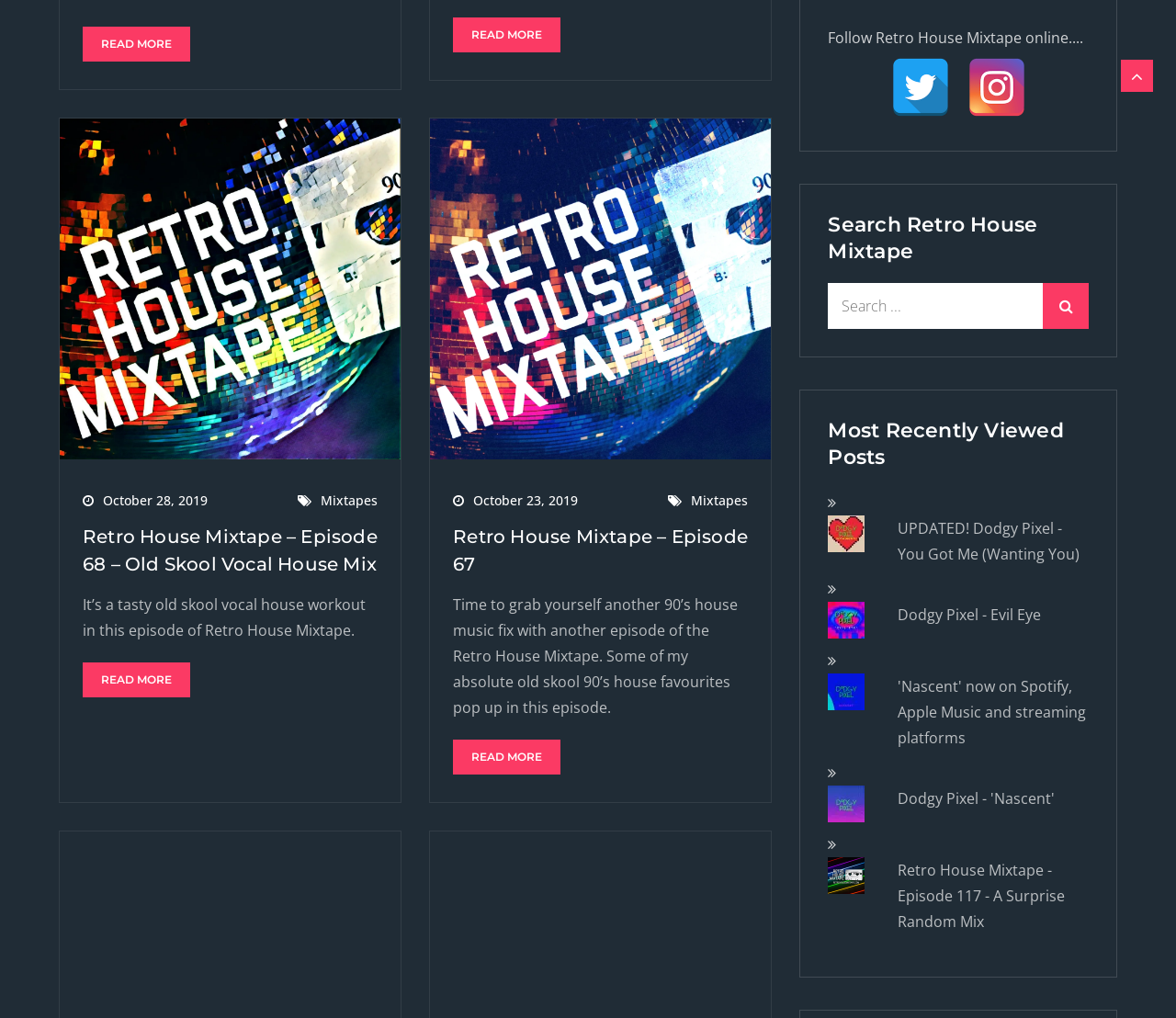Please find and report the bounding box coordinates of the element to click in order to perform the following action: "Read the 'Retro House Mixtape – Episode 68' article". The coordinates should be expressed as four float numbers between 0 and 1, in the format [left, top, right, bottom].

[0.07, 0.513, 0.321, 0.568]